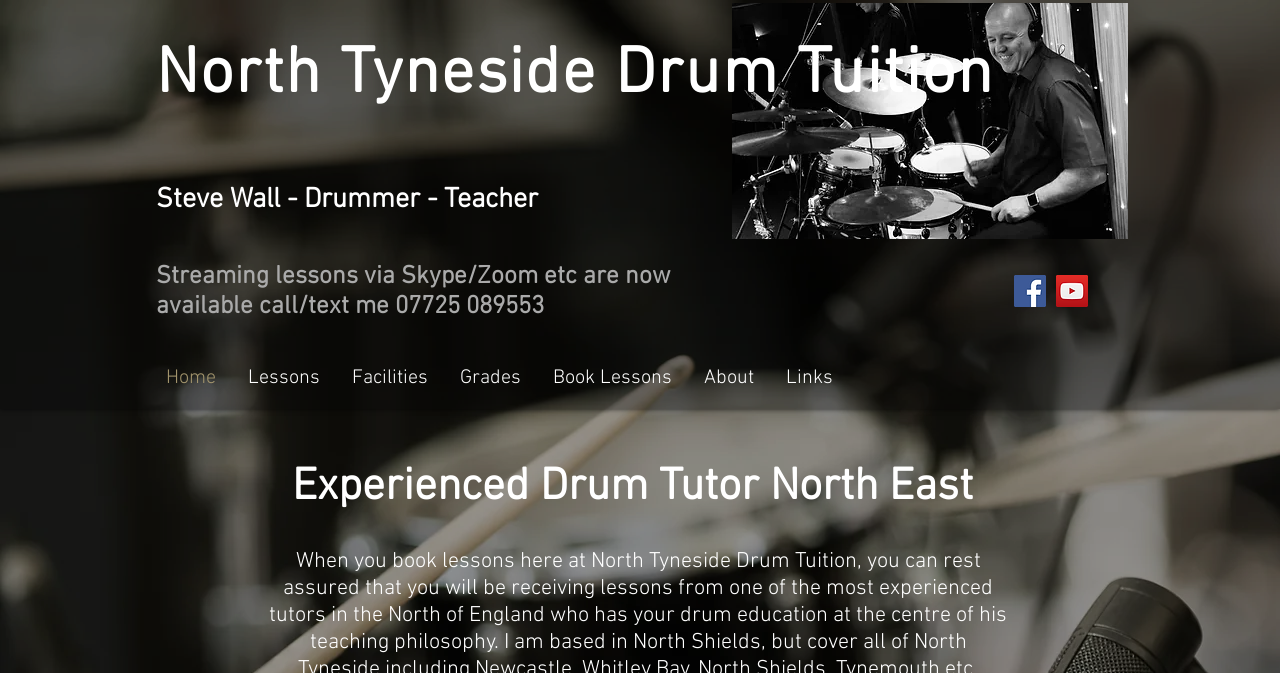Locate and provide the bounding box coordinates for the HTML element that matches this description: "Cat Vaccinations".

None